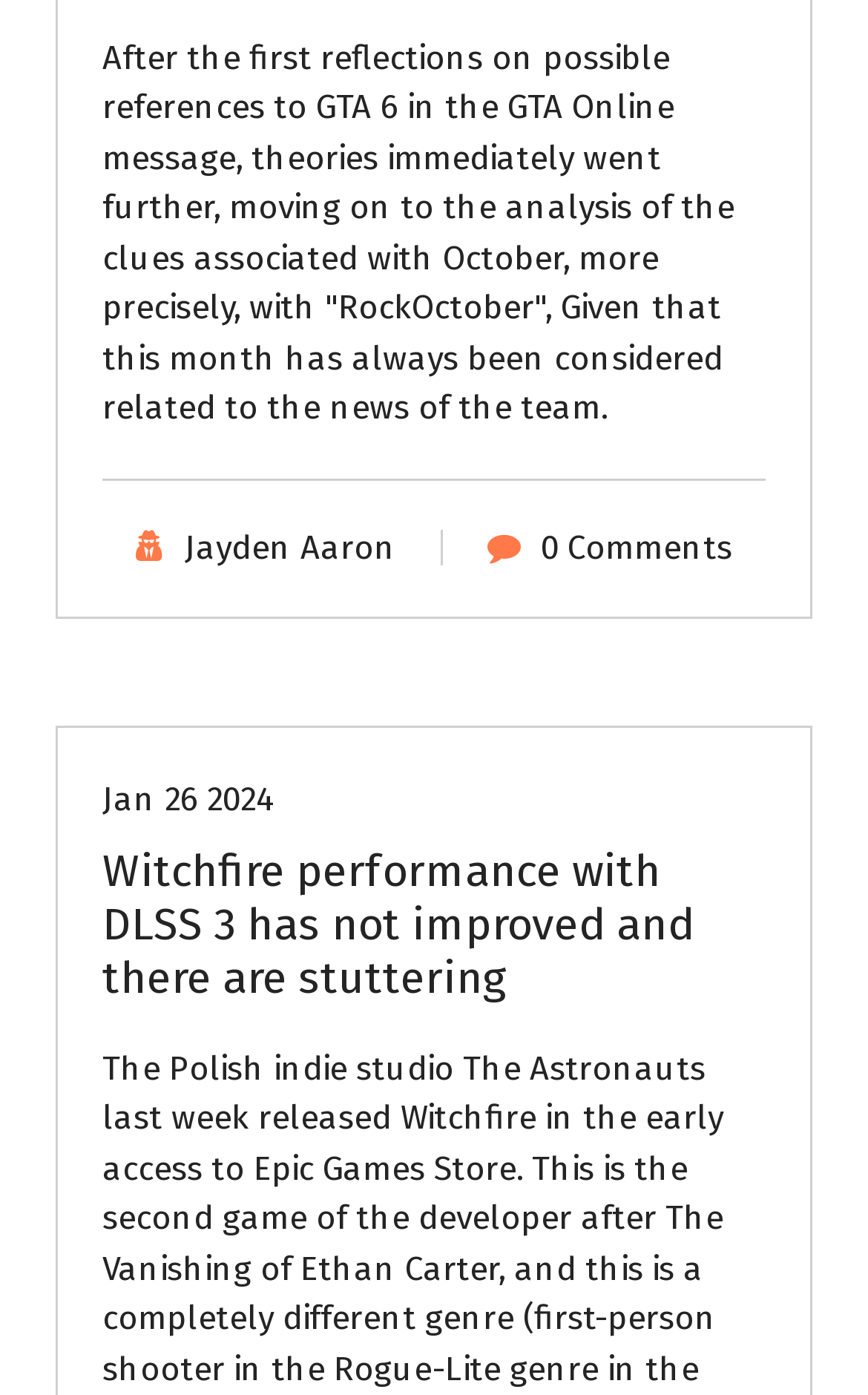What is the topic of the second article?
Carefully examine the image and provide a detailed answer to the question.

The second article on the webpage is about Witchfire performance, as indicated by the heading 'Witchfire performance with DLSS 3 has not improved and there are stuttering'.